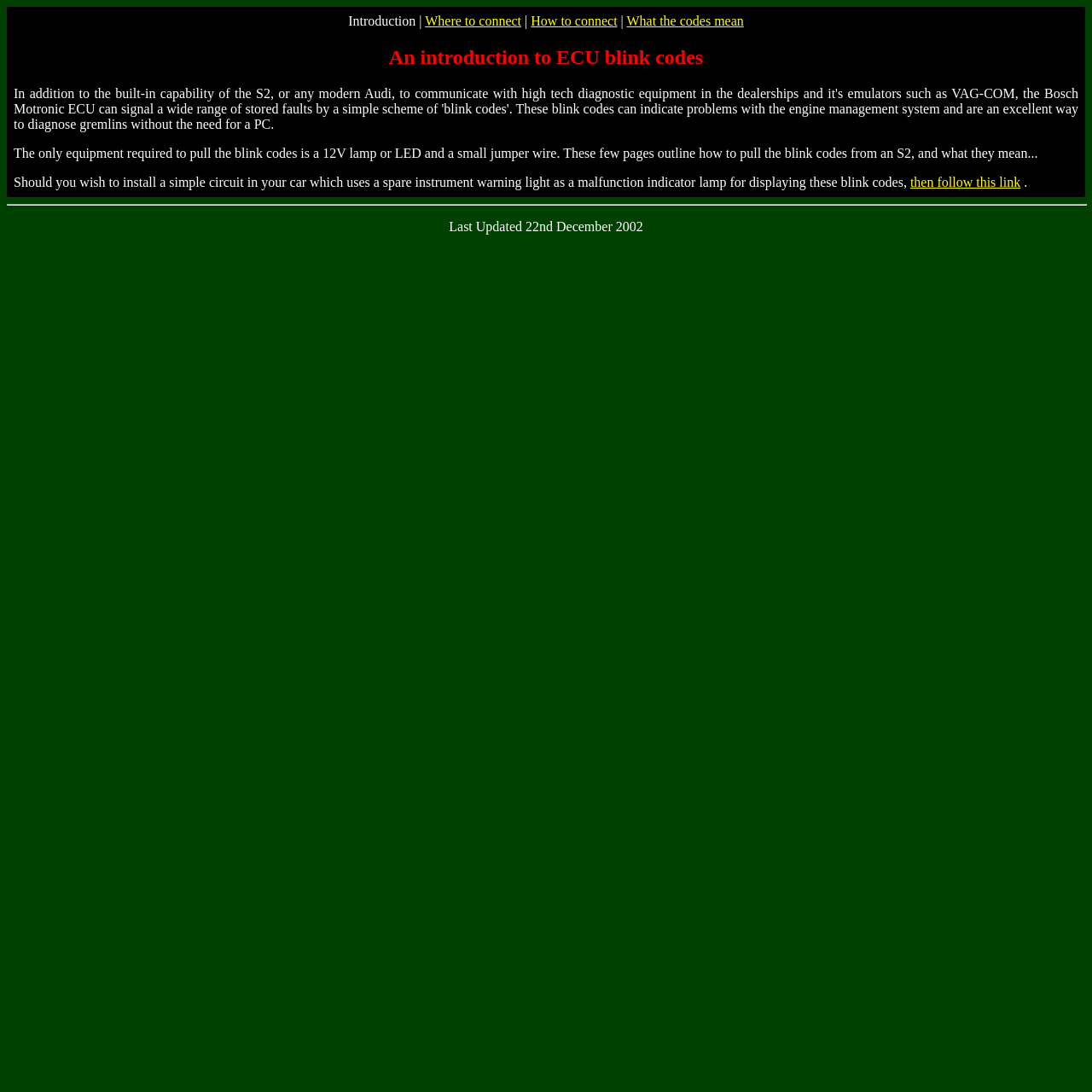Respond to the question below with a concise word or phrase:
What is the purpose of the simple circuit mentioned in the webpage?

Display blink codes